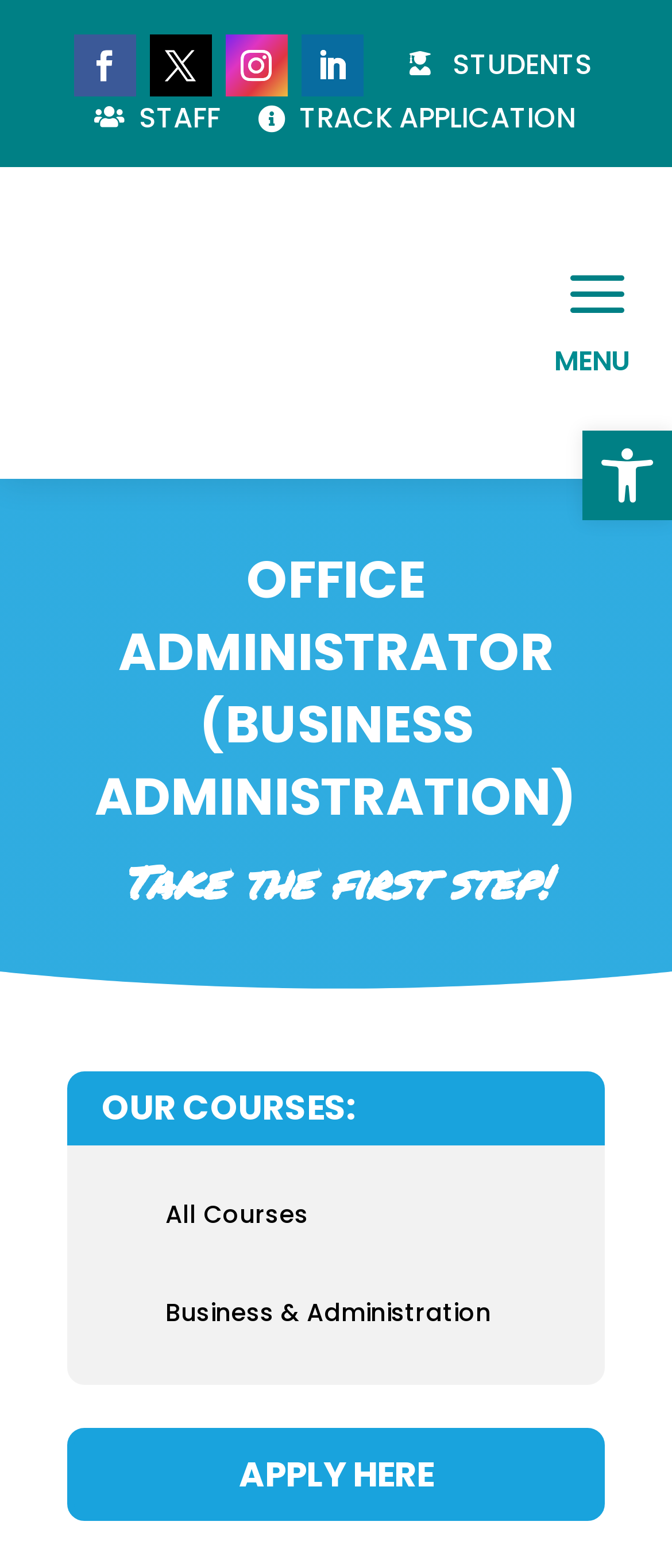What is the call-to-action at the bottom of the webpage?
Refer to the image and provide a thorough answer to the question.

The call-to-action at the bottom of the webpage can be found in the link 'APPLY HERE ', which is a prominent button encouraging users to take action.